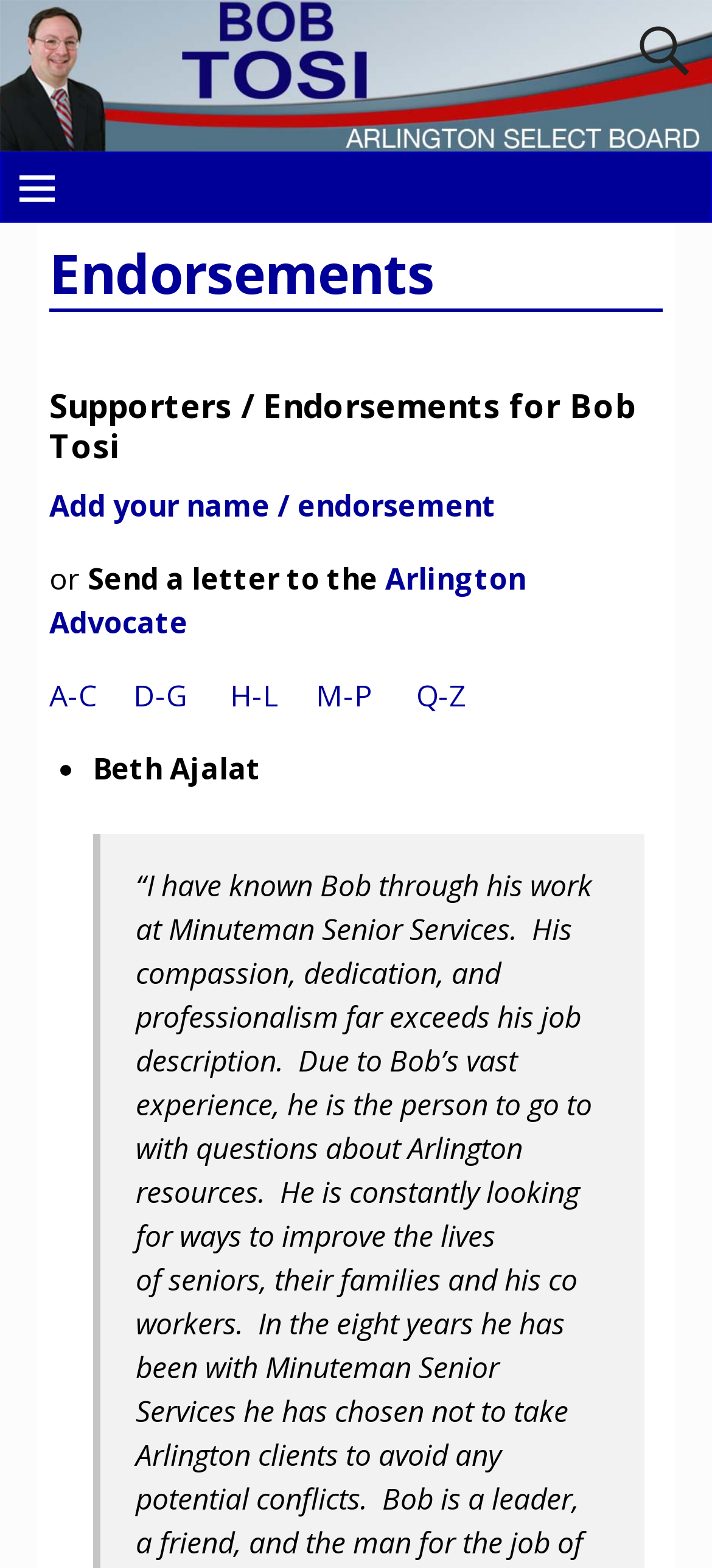Locate the bounding box coordinates of the clickable region necessary to complete the following instruction: "search for endorsements". Provide the coordinates in the format of four float numbers between 0 and 1, i.e., [left, top, right, bottom].

[0.882, 0.006, 0.974, 0.058]